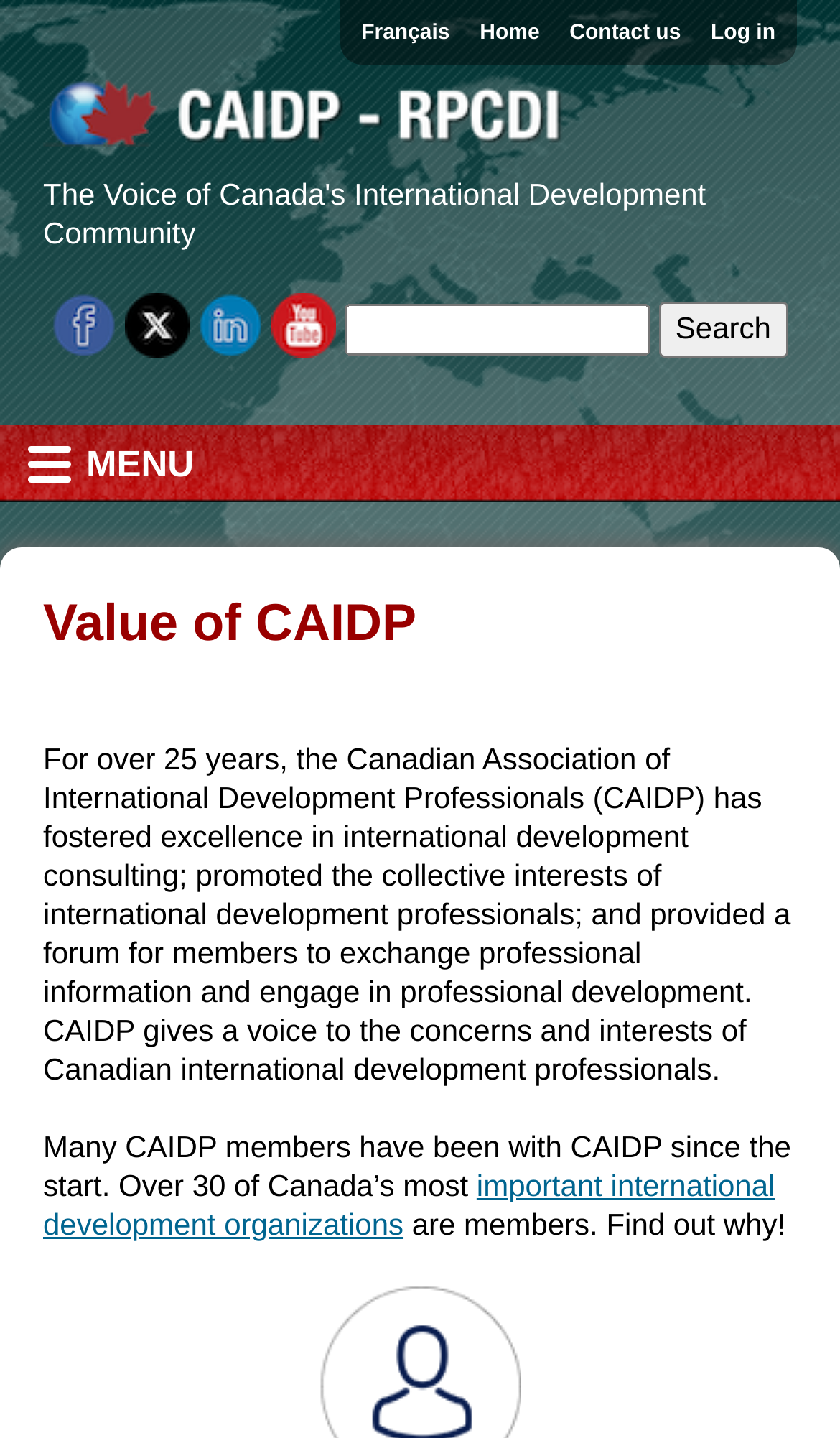Locate the bounding box coordinates of the element that should be clicked to execute the following instruction: "Go to the home page".

[0.051, 0.096, 0.687, 0.12]